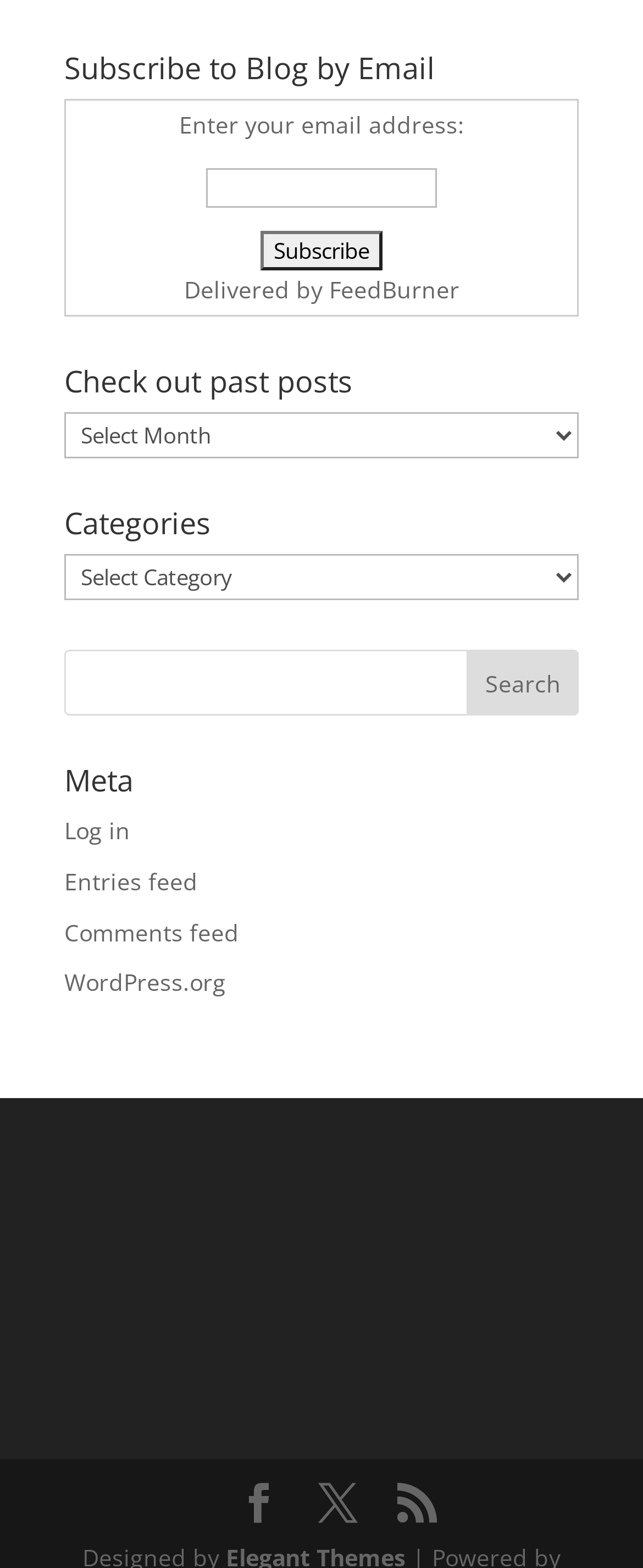What is the purpose of the textbox?
Please provide a single word or phrase as your answer based on the image.

Enter email address